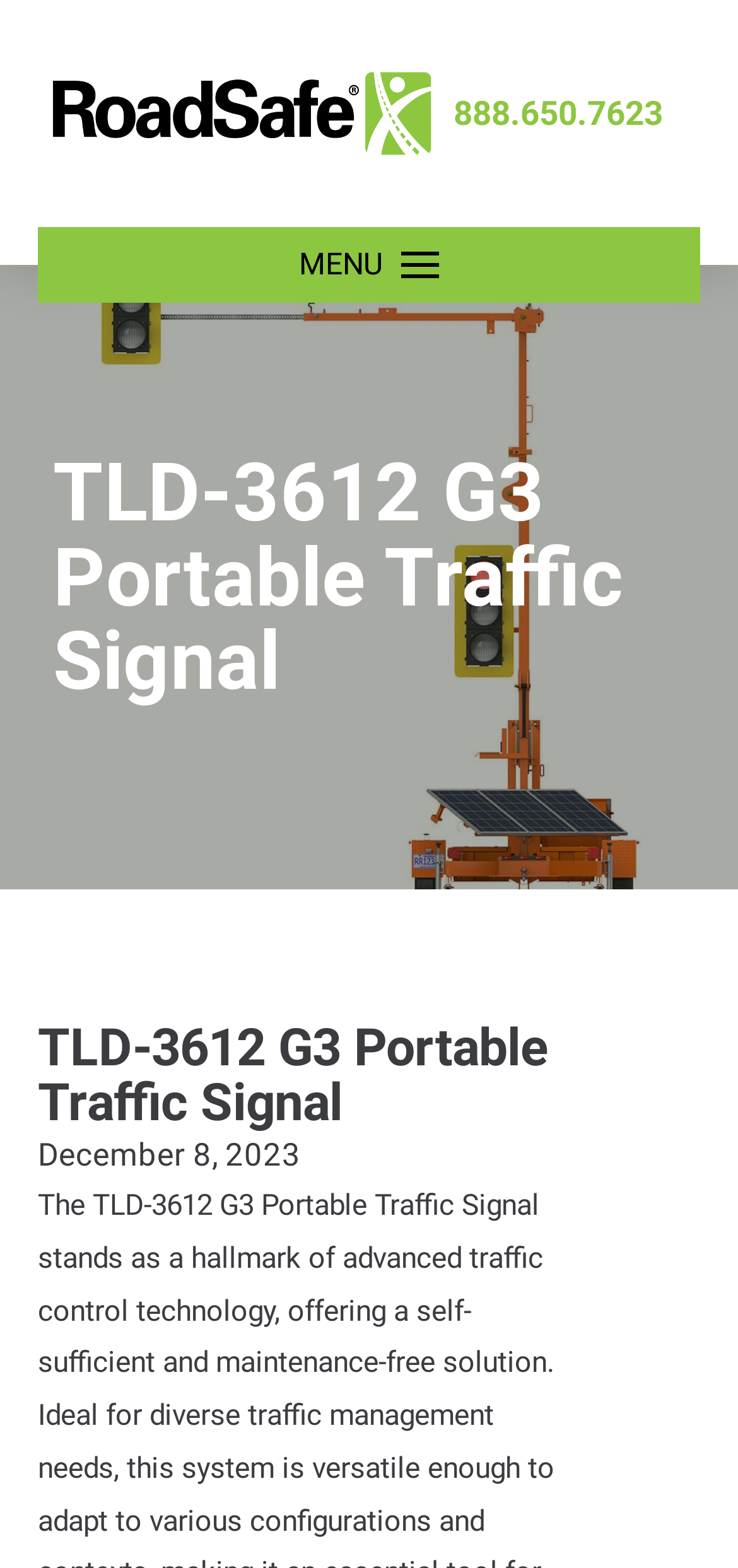Given the element description, predict the bounding box coordinates in the format (top-left x, top-left y, bottom-right x, bottom-right y), using floating point numbers between 0 and 1: parent_node: 888.650.7623

[0.071, 0.046, 0.584, 0.098]